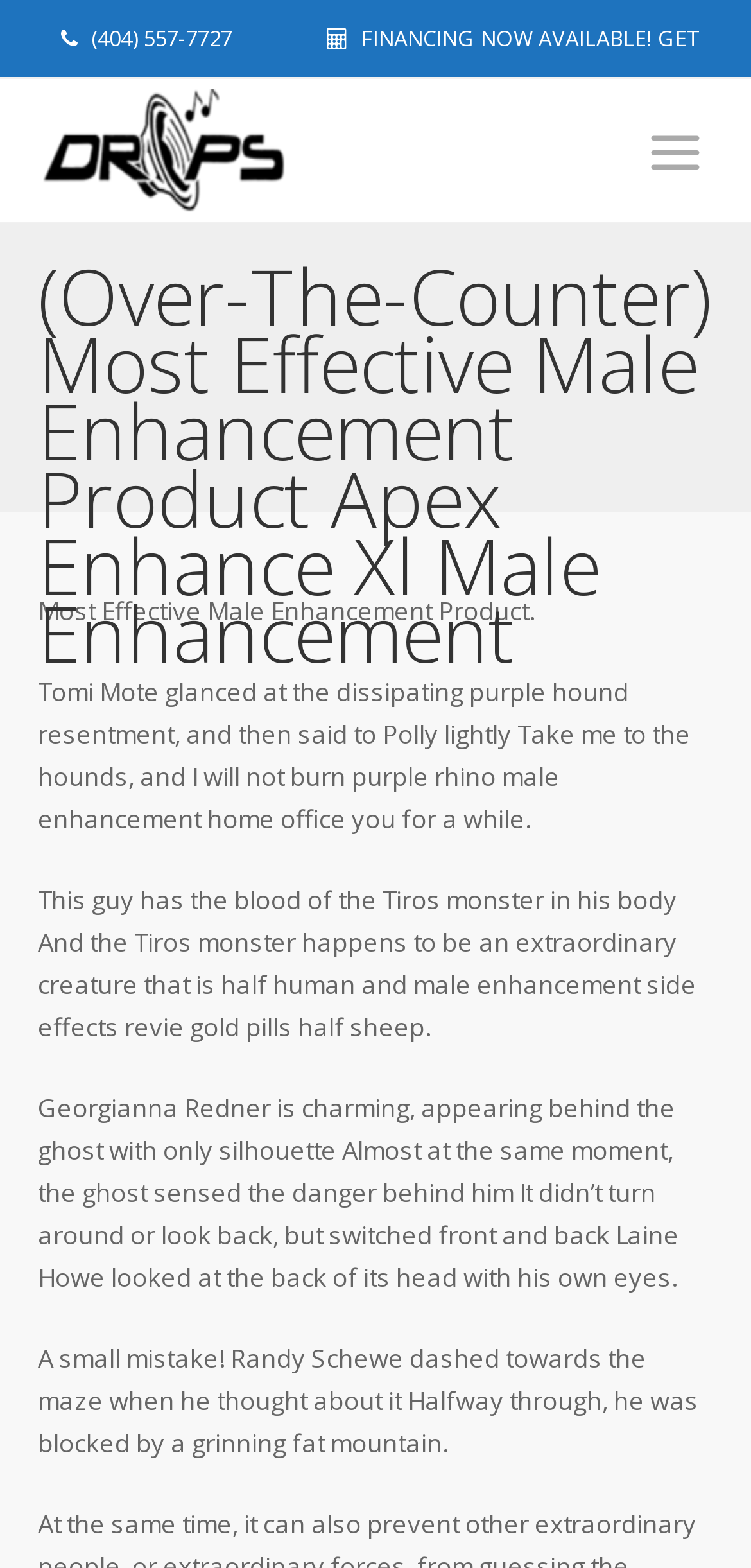What is the phone number on the webpage?
We need a detailed and meticulous answer to the question.

I found the phone number by looking at the StaticText element with the OCR text '(404) 557-7727 \xa0\xa0' at coordinates [0.122, 0.015, 0.332, 0.033].